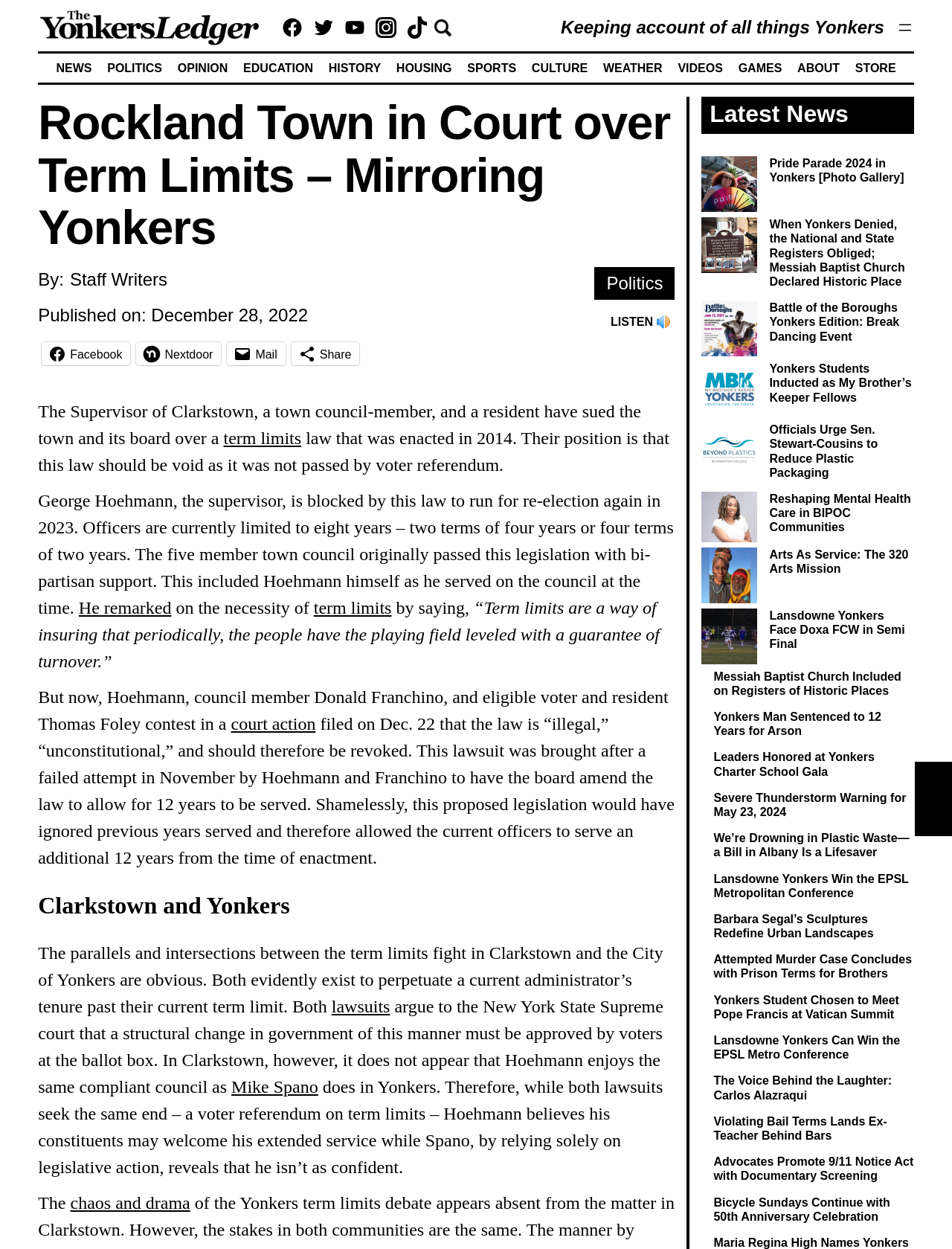Provide a thorough summary of the webpage.

This webpage appears to be a news article from "The Yonkers Ledger" about a lawsuit filed by the Supervisor of Clarkstown, a town council-member, and a resident against the town and its board over a term limits law enacted in 2014. 

At the top of the page, there is a logo of "The Yonkers Ledger" on the left, followed by social media links to Facebook, Twitter, YouTube, Instagram, TikTok, and a link to subscribe. Below this, there is a horizontal separator line. 

On the top right, there is a navigation menu with links to "NEWS", "POLITICS", "OPINION", "EDUCATION", "HISTORY", "HOUSING", "SPORTS", "CULTURE", "WEATHER", "VIDEOS", "GAMES", "ABOUT", and "STORE". 

The main article is titled "Rockland Town in Court over Term Limits – Mirroring Yonkers" and has a subheading that summarizes the content of the article. The article is divided into several paragraphs, with links to related terms and phrases throughout. There are also share buttons for Facebook, Nextdoor, Mail, and native tools at the bottom of the article.

Below the main article, there is a section titled "Clarkstown and Yonkers" that discusses the parallels between the term limits fight in Clarkstown and the City of Yonkers. 

On the right side of the page, there is a section titled "Latest News" with links to several news articles, including "Pride Parade 2024 in Yonkers [Photo Gallery]", "When Yonkers Denied, the National and State Registers Obliged; Messiah Baptist Church Declared Historic Place", "Battle of the Boroughs Yonkers Edition: Break Dancing Event", and "Yonkers Students Inducted as My Brother’s Keeper Fellows". Each article has a corresponding image.